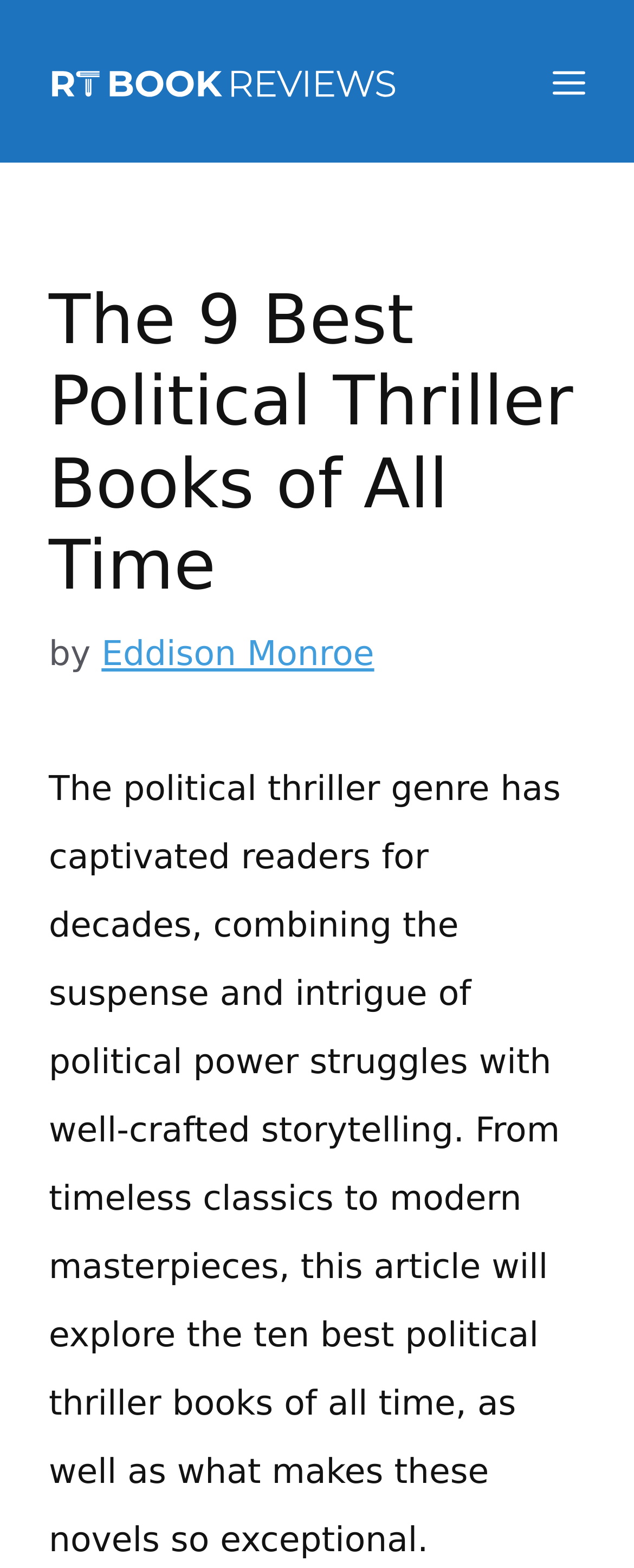Using the information from the screenshot, answer the following question thoroughly:
Who is the author of the article?

I determined the author of the article by looking at the link element that contains the text 'Eddison Monroe', which is located near the heading element.